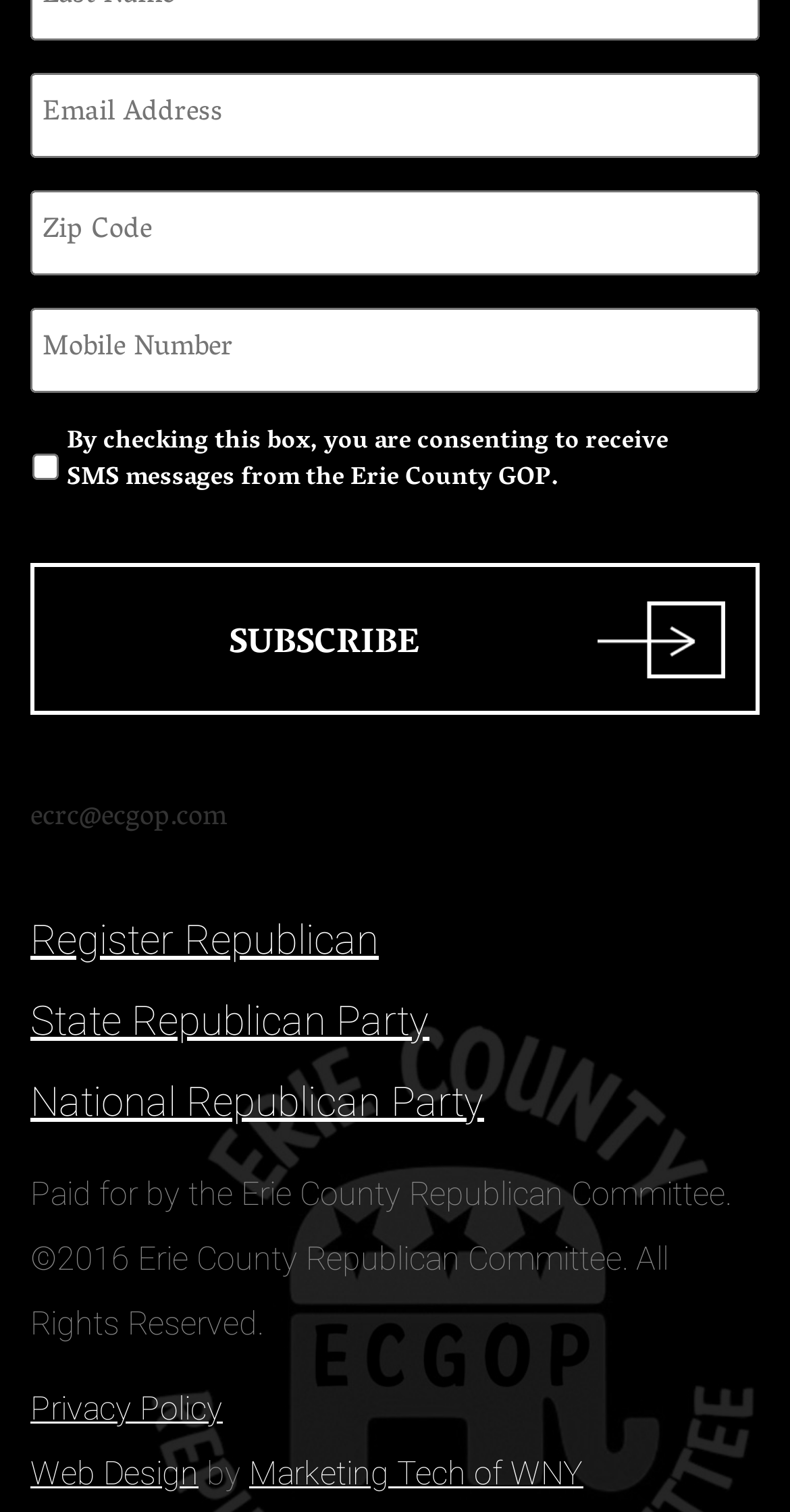How many text fields are there on the page?
Kindly give a detailed and elaborate answer to the question.

There are three text fields on the page, namely 'Email Address', 'Zip Code', and 'Phone', which are used to collect user input.